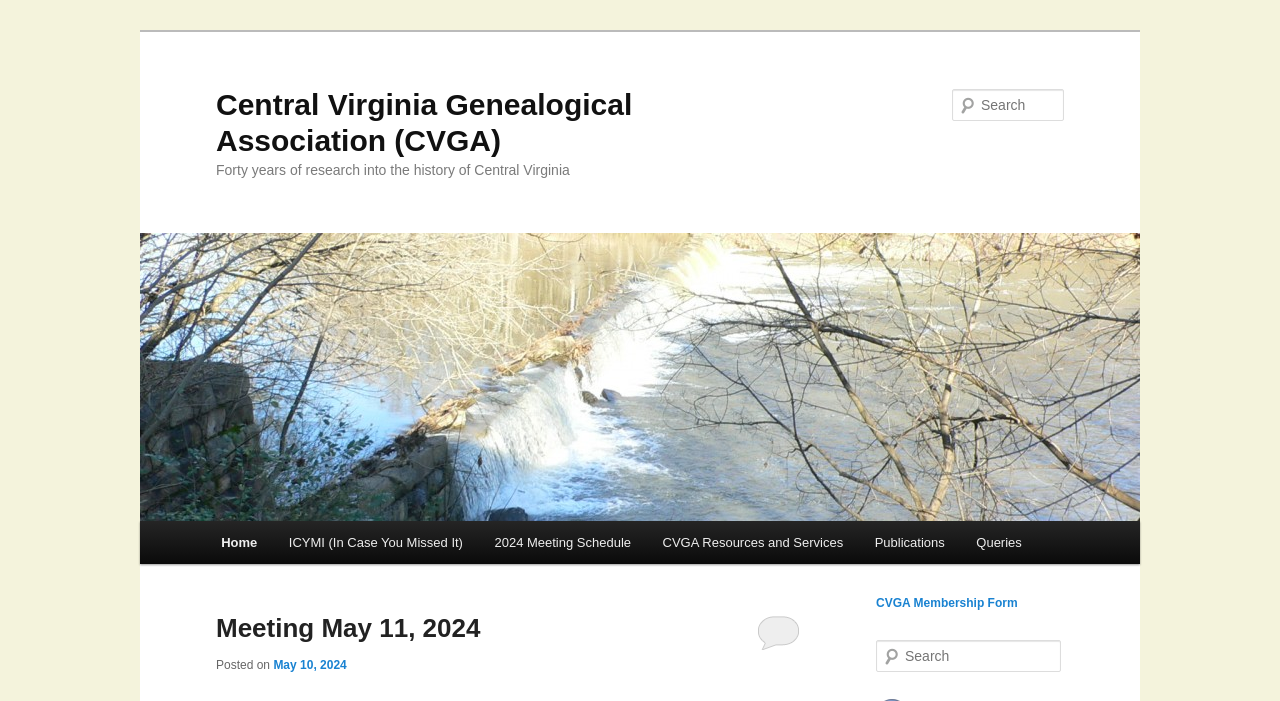Could you determine the bounding box coordinates of the clickable element to complete the instruction: "Go to the home page"? Provide the coordinates as four float numbers between 0 and 1, i.e., [left, top, right, bottom].

[0.16, 0.743, 0.213, 0.805]